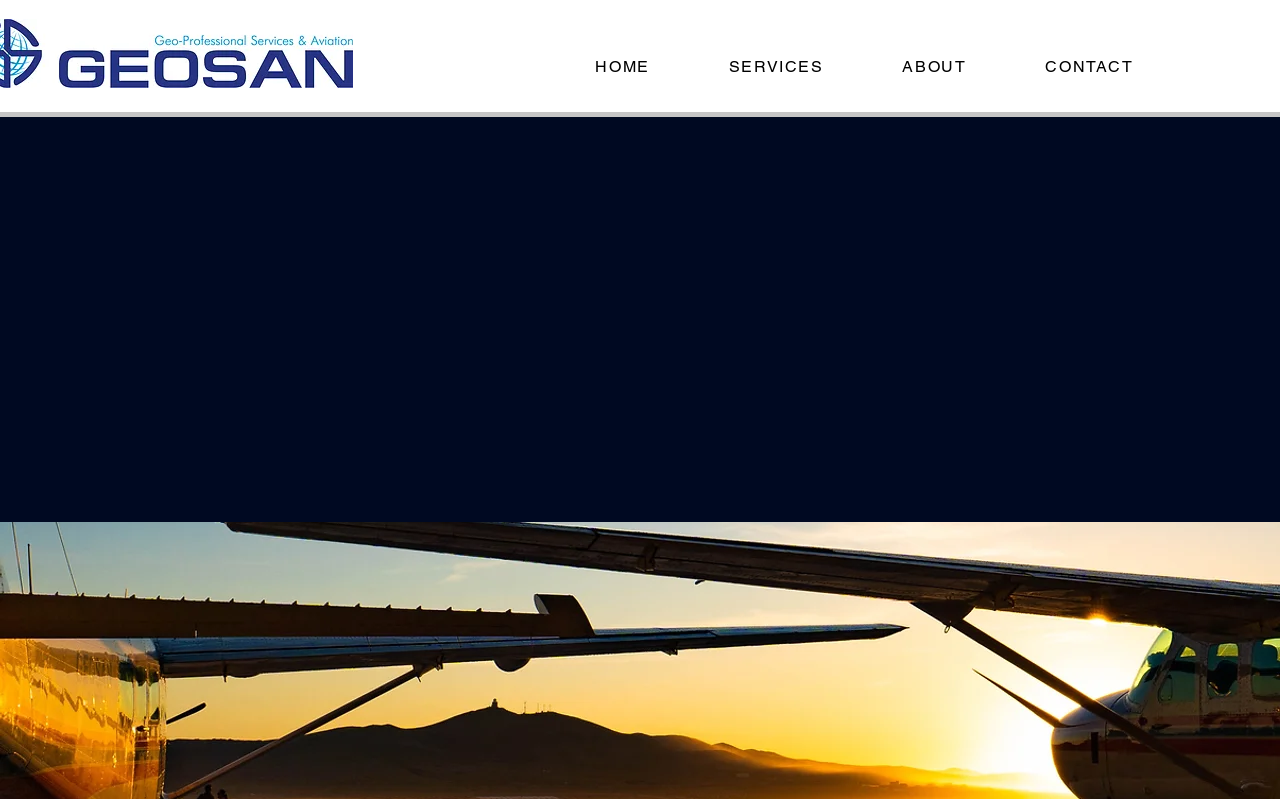Please identify and generate the text content of the webpage's main heading.

Aerial Photogrammetric Surveying and Mapping